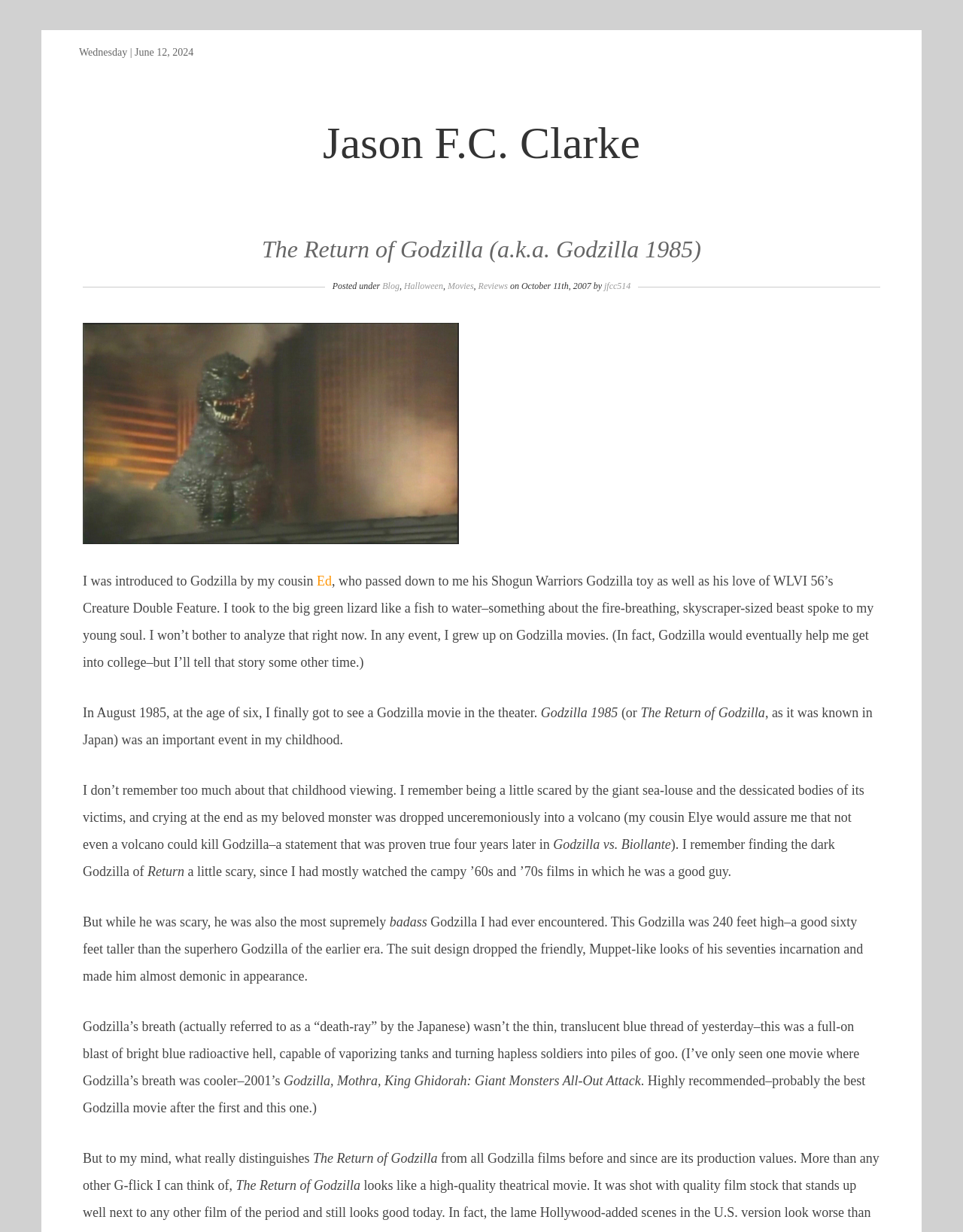Please predict the bounding box coordinates (top-left x, top-left y, bottom-right x, bottom-right y) for the UI element in the screenshot that fits the description: Jason F.C. Clarke

[0.335, 0.096, 0.665, 0.136]